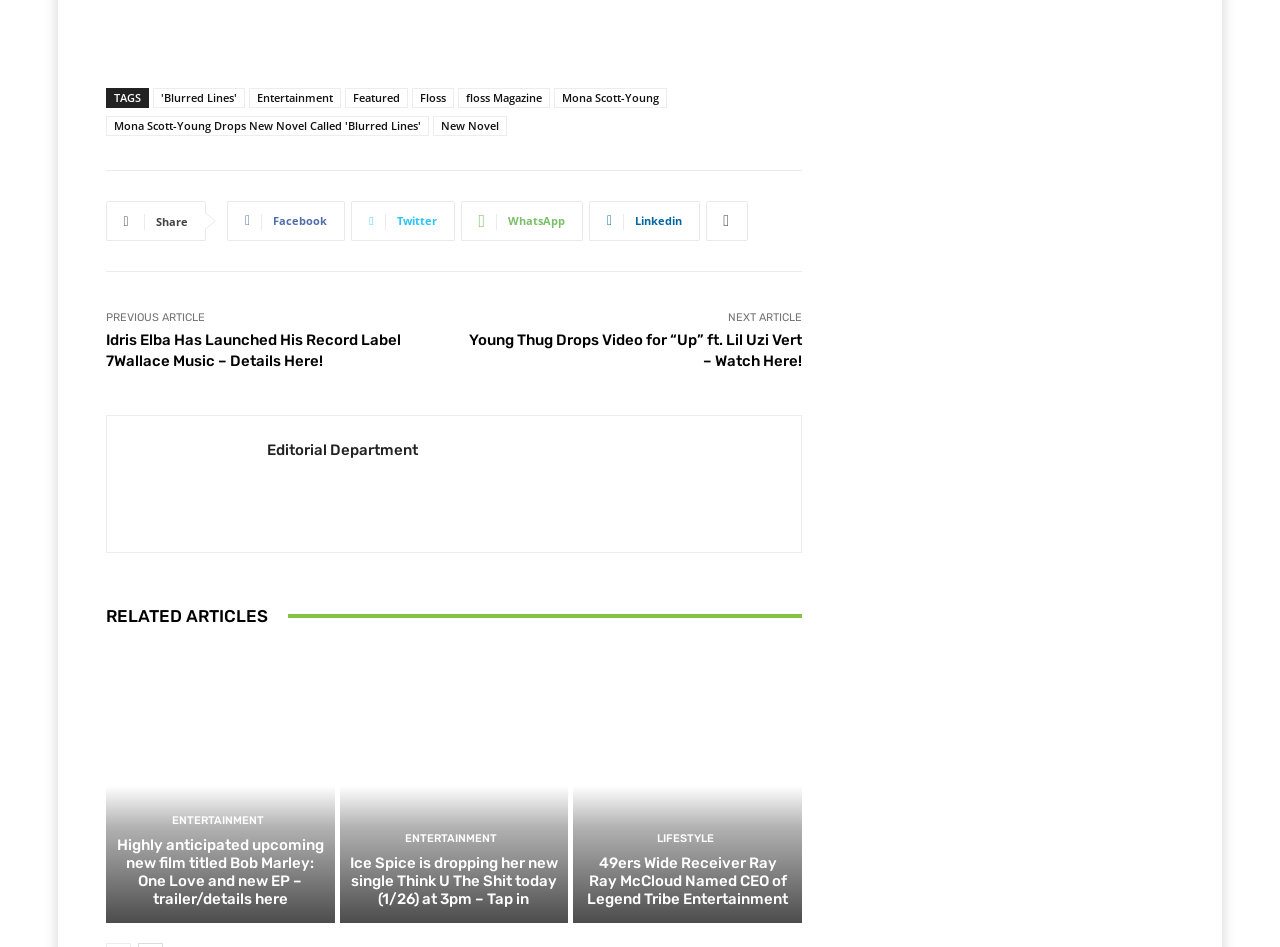Locate the bounding box of the UI element with the following description: "New Novel".

[0.338, 0.122, 0.396, 0.143]